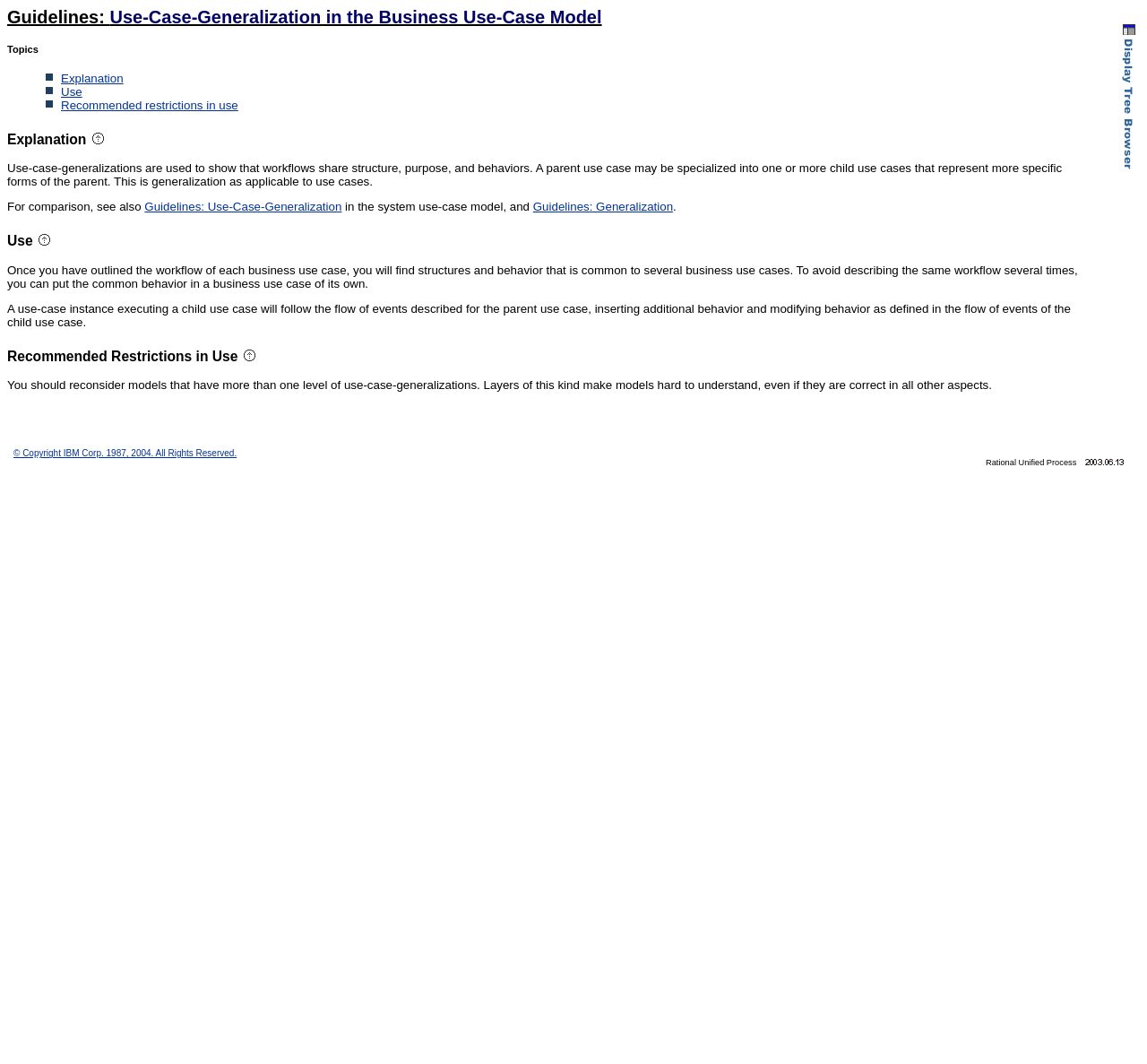What is the relationship between a parent use case and a child use case?
Give a one-word or short phrase answer based on the image.

A child use case is a more specific form of the parent